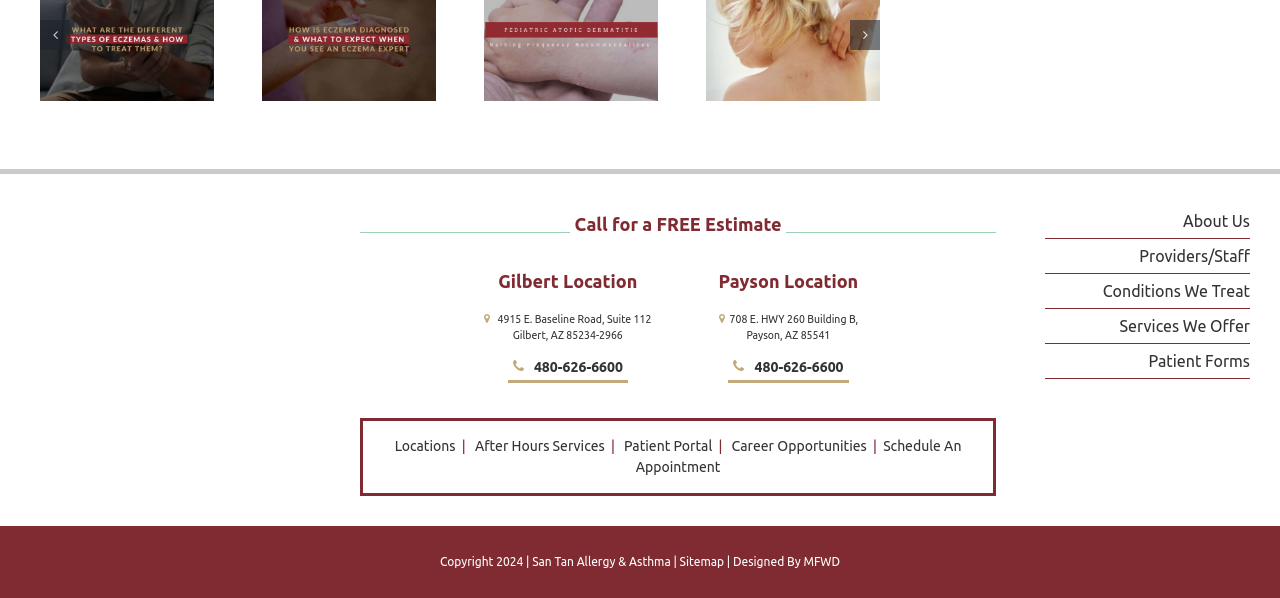Provide a short answer to the following question with just one word or phrase: What is the address of the Gilbert location?

4915 E. Baseline Road, Suite 112 Gilbert, AZ 85234-2966